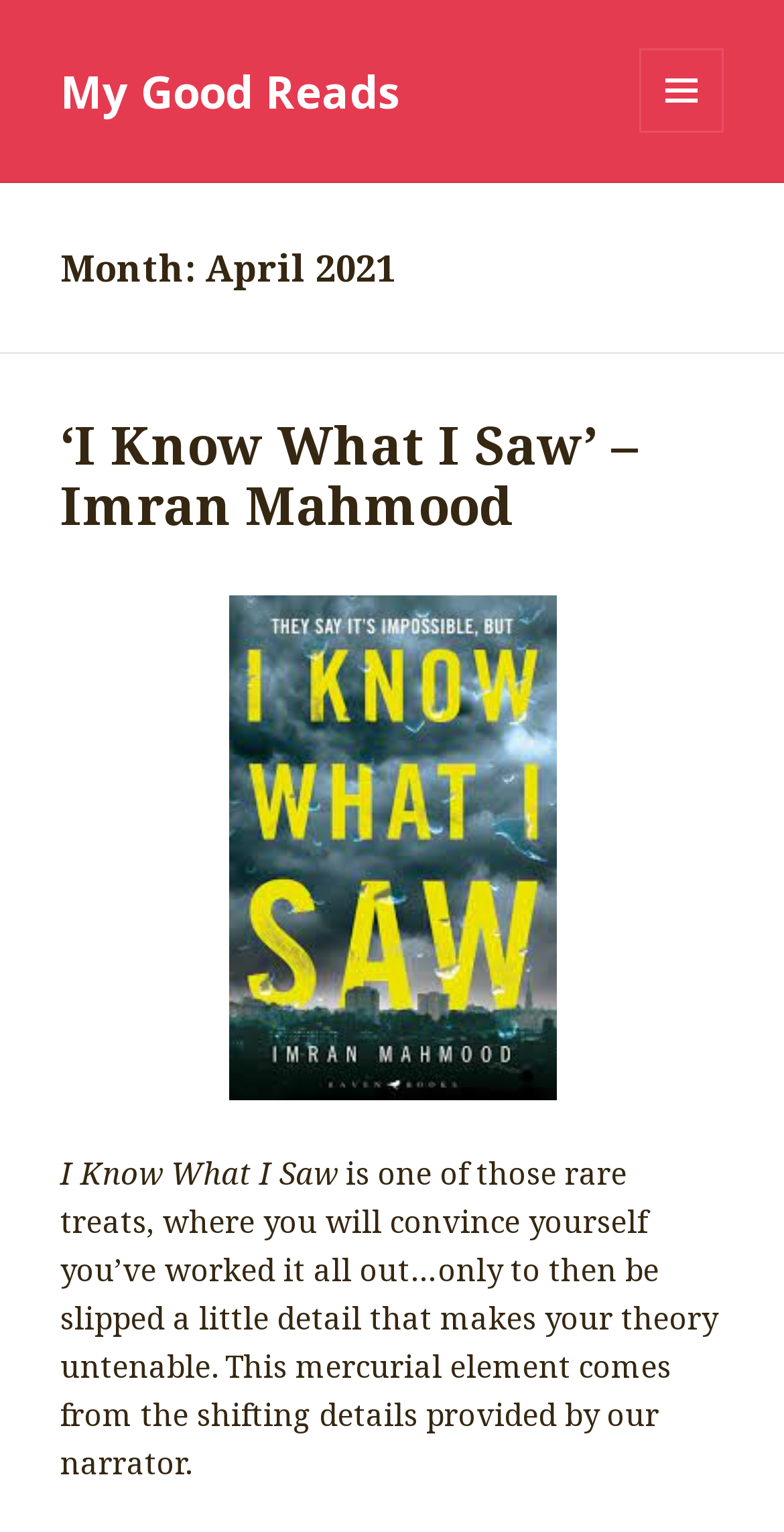What is the month being referred to?
Provide a fully detailed and comprehensive answer to the question.

The question can be answered by looking at the heading 'Month: April 2021' which is a direct indication of the month being referred to.